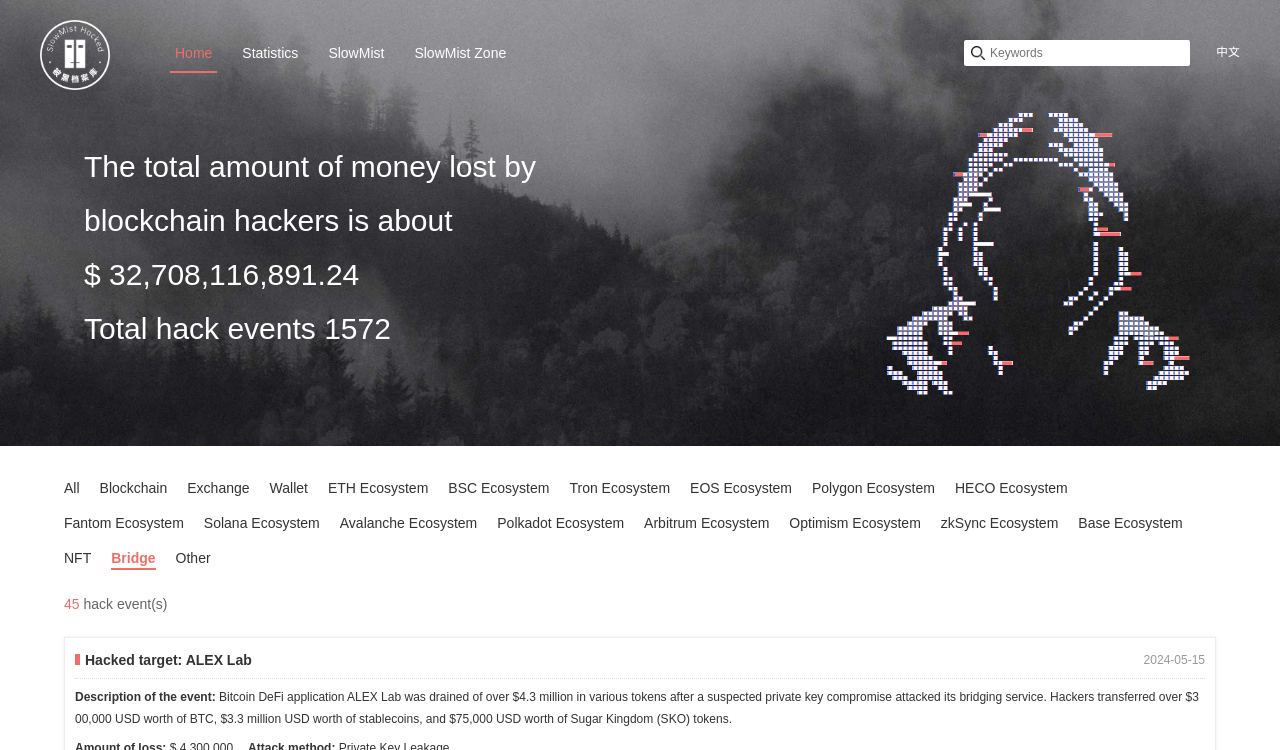Answer the question in one word or a short phrase:
What is the total amount of money lost by blockchain hackers?

$32,708,116,891.24